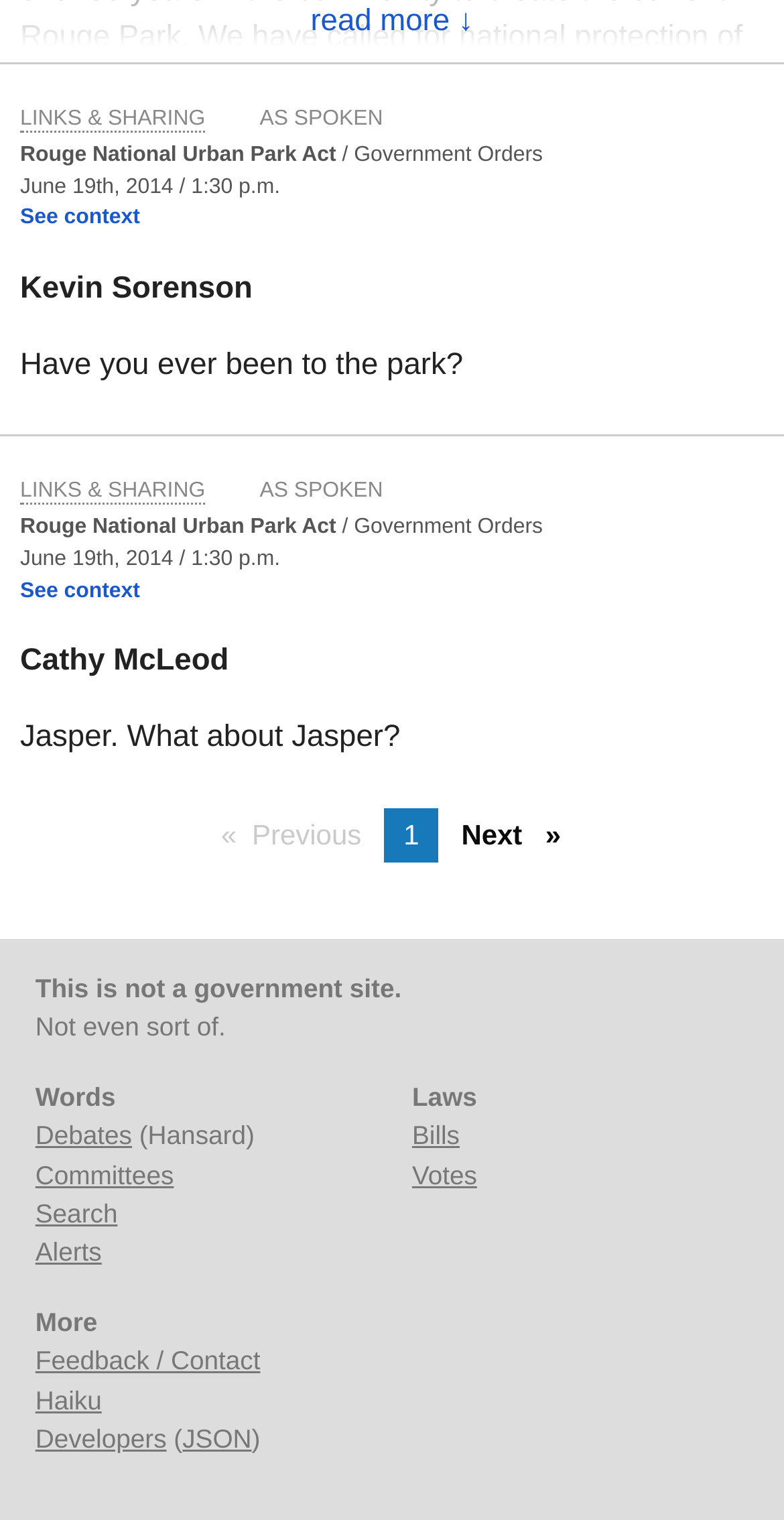Please locate the bounding box coordinates of the element that needs to be clicked to achieve the following instruction: "Click 'Next »'". The coordinates should be four float numbers between 0 and 1, i.e., [left, top, right, bottom].

[0.563, 0.531, 0.741, 0.567]